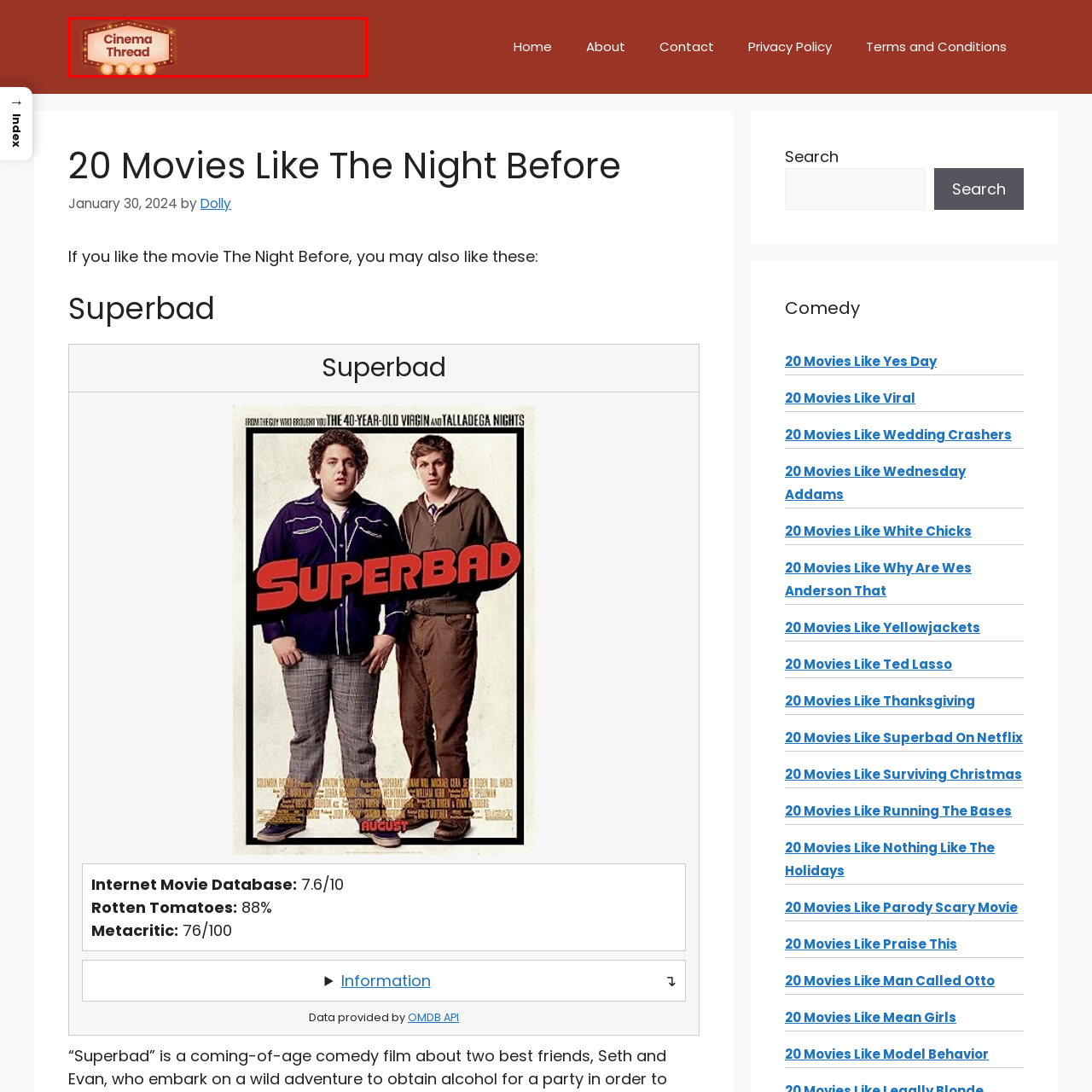What is the color of the backdrop?
Look at the section marked by the red bounding box and provide a single word or phrase as your answer.

Warm red